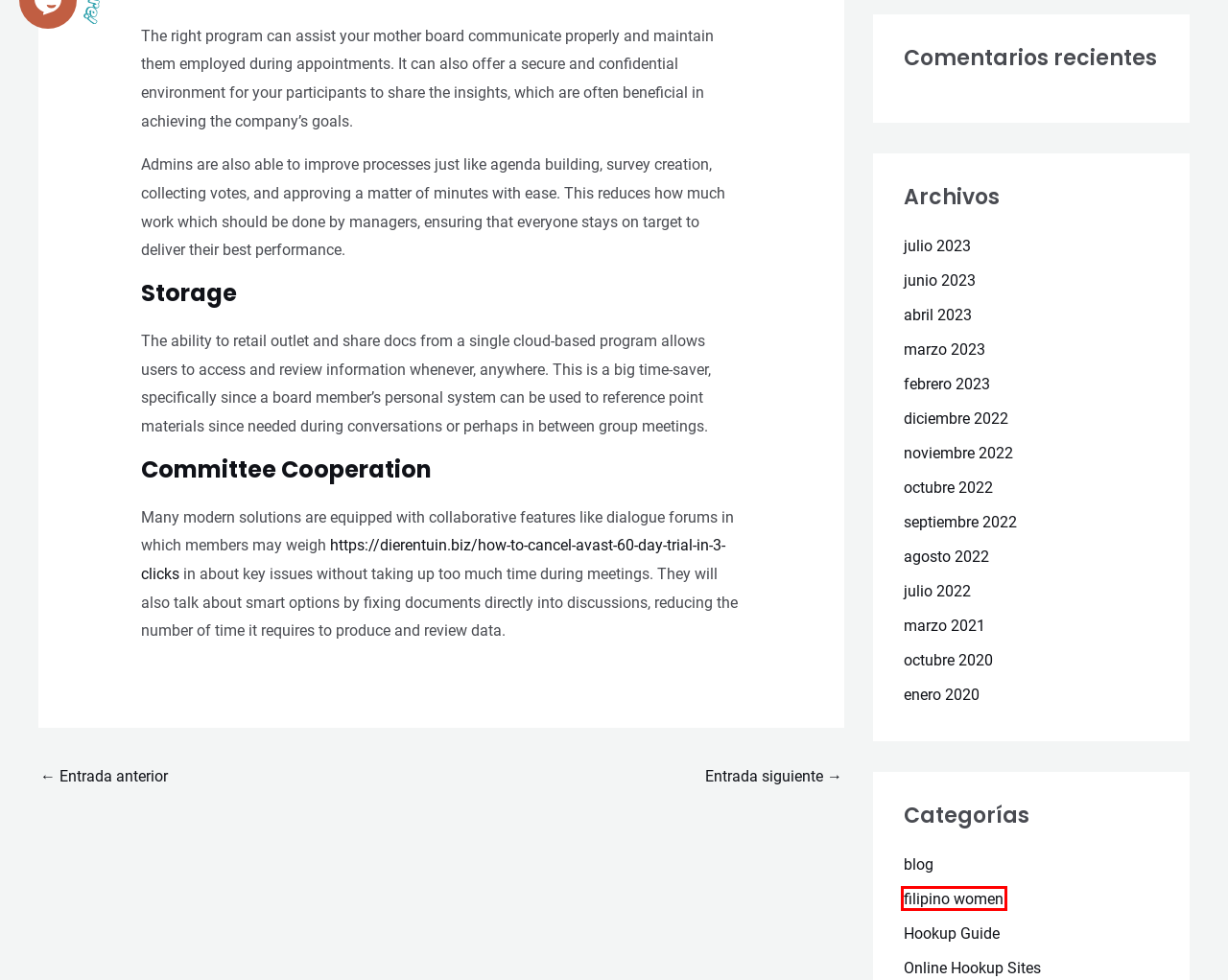You have a screenshot of a webpage with a red bounding box around a UI element. Determine which webpage description best matches the new webpage that results from clicking the element in the bounding box. Here are the candidates:
A. junio 2023 - Stripers Ibiza- The Best Ibiza Strippers
B. marzo 2021 - Stripers Ibiza- The Best Ibiza Strippers
C. I Kissed a Female Buddy. Can She Have Ideas personally? - Stripers Ibiza- The Best Ibiza Strippers
D. marzo 2023 - Stripers Ibiza- The Best Ibiza Strippers
E. Ebony Christian People  Satisfy Review 2021 - Stripers Ibiza- The Best Ibiza Strippers
F. octubre 2022 - Stripers Ibiza- The Best Ibiza Strippers
G. enero 2020 - Stripers Ibiza- The Best Ibiza Strippers
H. filipino women archivos - Stripers Ibiza- The Best Ibiza Strippers

H